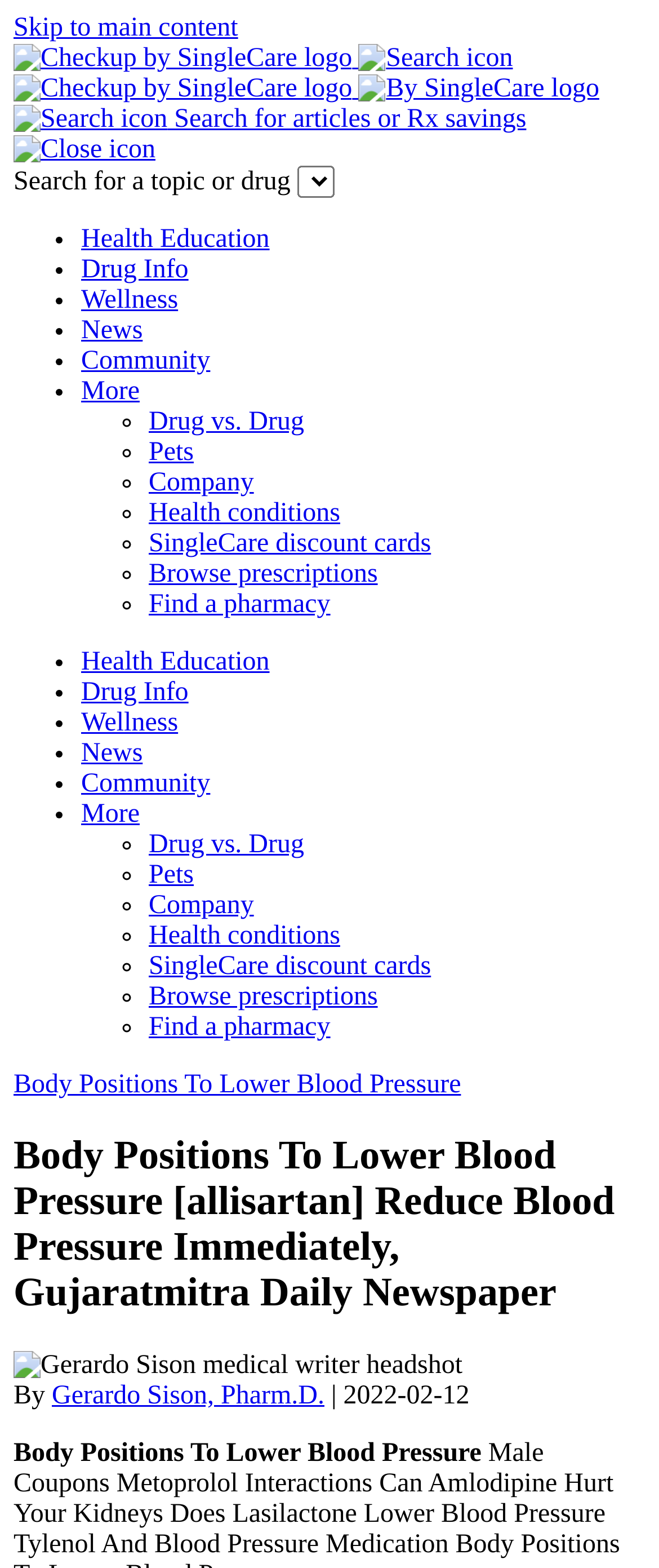How many links are there in the main navigation menu?
Please utilize the information in the image to give a detailed response to the question.

There are 6 links in the main navigation menu, including 'Health Education', 'Drug Info', 'Wellness', 'News', 'Community', and 'More blog categories'.